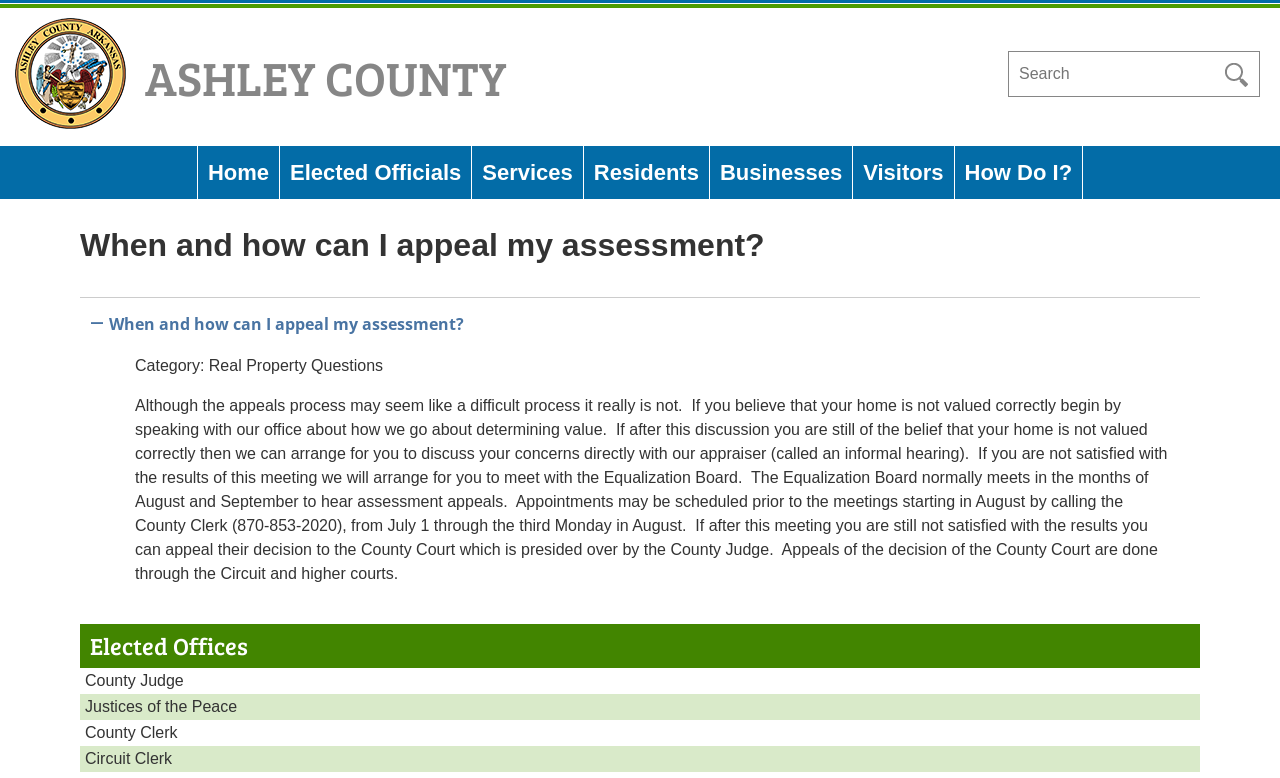Explain the webpage's design and content in an elaborate manner.

The webpage is about appealing an assessment in Ashley County, Arkansas. At the top left corner, there is an image of the Ashley County Arkansas Seal, accompanied by a link to the county's website. Next to it, there is a horizontal navigation menu with links to various sections, including Home, Elected Officials, Services, Residents, Businesses, Visitors, and How Do I.

Below the navigation menu, the main content area begins with a header that displays the title "When and how can I appeal my assessment?" in a prominent font size. Underneath the header, there is a button with the same title, followed by a subheading "Category: Real Property Questions".

The main content area is divided into two sections. The first section explains the appeals process, stating that it may seem difficult but is actually straightforward. It outlines the steps to take, including speaking with the county office, attending an informal hearing, meeting with the Equalization Board, and appealing to the County Court if necessary. The text is lengthy and provides detailed information about the process.

The second section is a list of links to Elected Offices, including the County Judge, Justices of the Peace, County Clerk, and Circuit Clerk. These links are located at the bottom of the main content area.

At the top right corner, there is a search bar with a text box and a search button. The search bar allows users to search within the website.